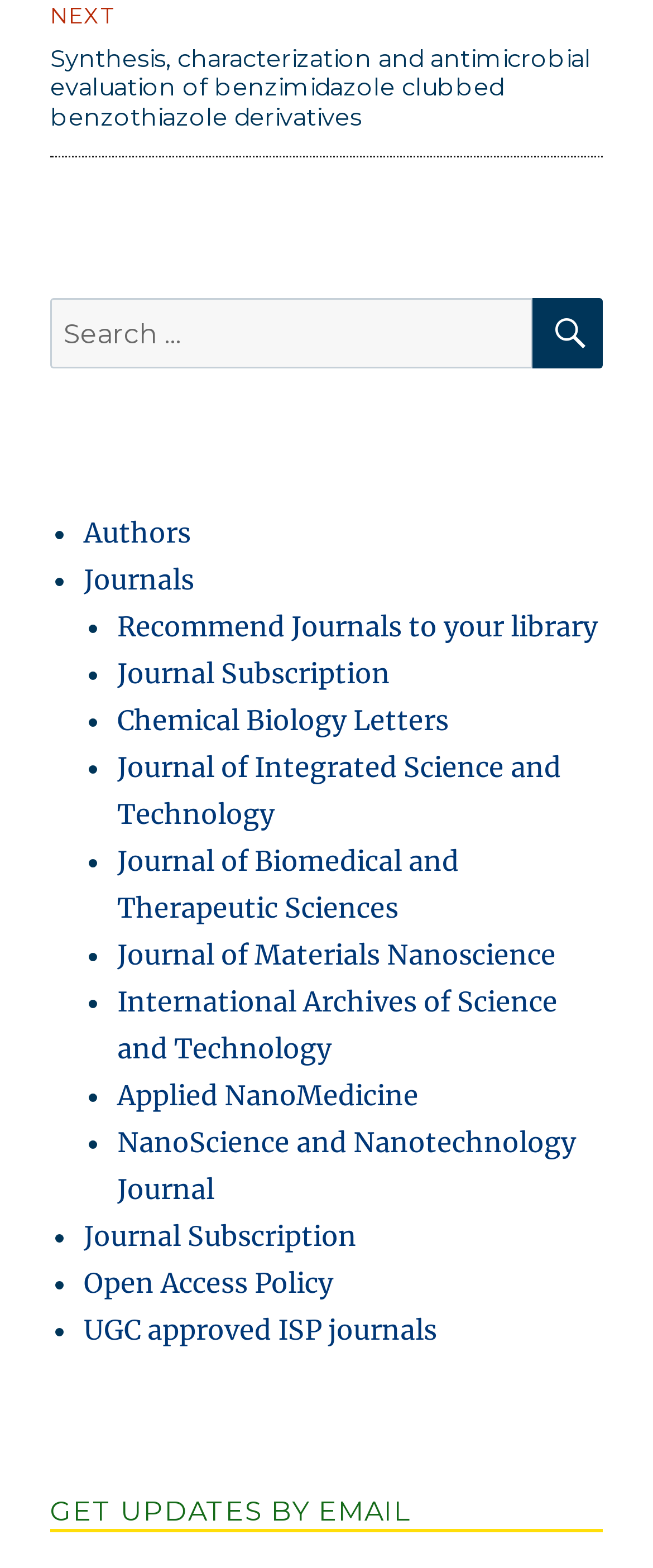Determine the bounding box coordinates of the region to click in order to accomplish the following instruction: "Get updates by email". Provide the coordinates as four float numbers between 0 and 1, specifically [left, top, right, bottom].

[0.077, 0.953, 0.923, 0.978]